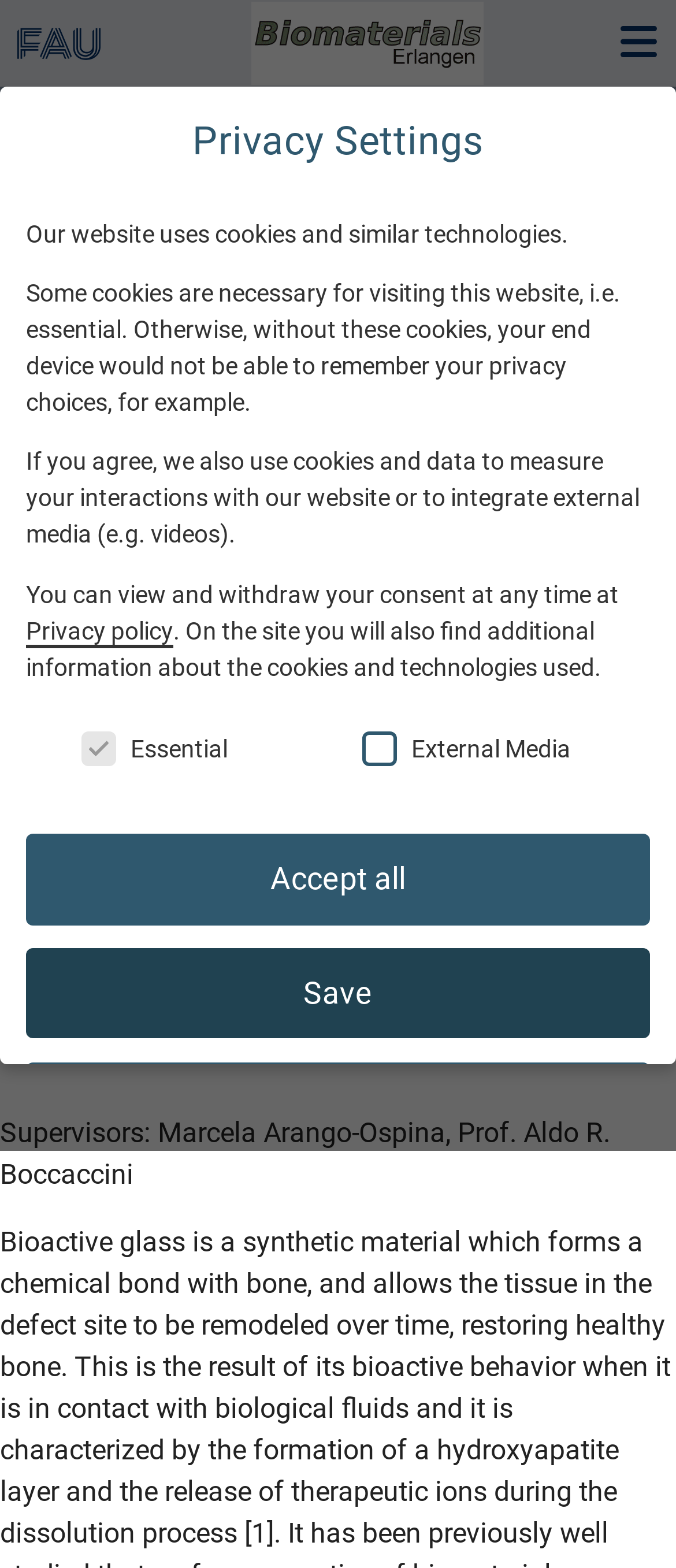Using the provided description Individual privacy settings, find the bounding box coordinates for the UI element. Provide the coordinates in (top-left x, top-left y, bottom-right x, bottom-right y) format, ensuring all values are between 0 and 1.

[0.237, 0.753, 0.763, 0.777]